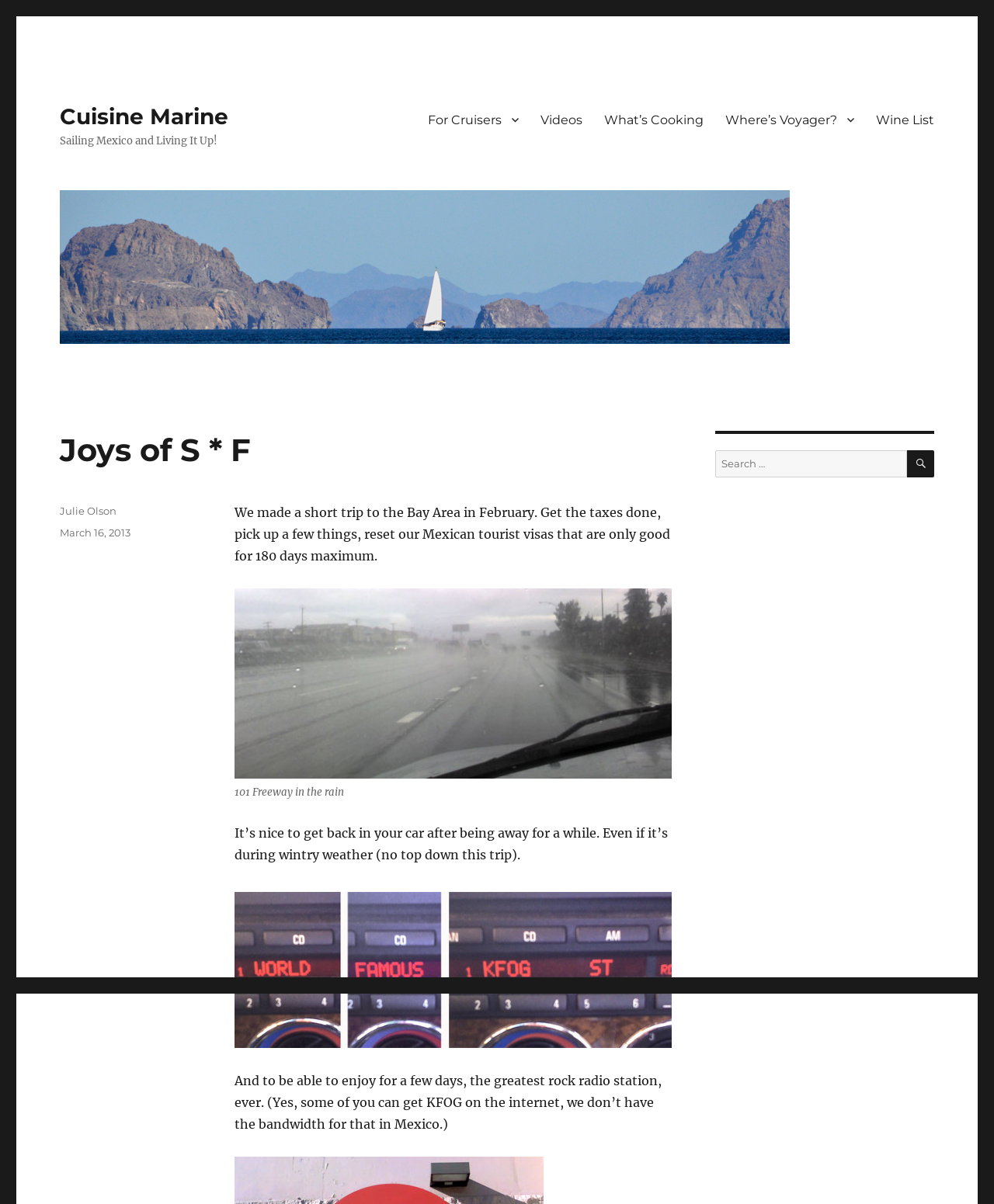Provide your answer to the question using just one word or phrase: What is the date of the current article?

March 16, 2013